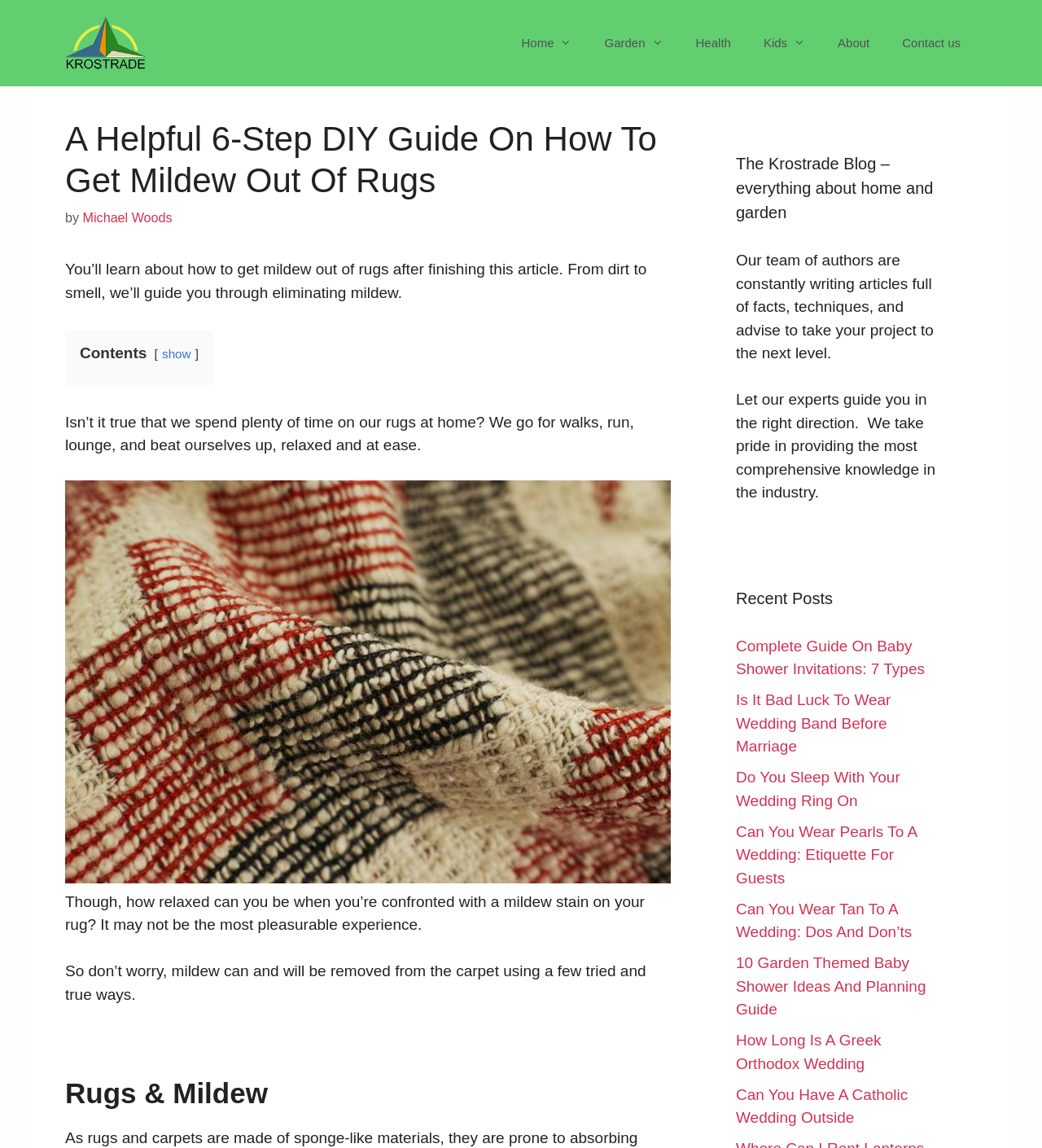Please provide the bounding box coordinates for the element that needs to be clicked to perform the instruction: "Learn about 'Rugs & Mildew'". The coordinates must consist of four float numbers between 0 and 1, formatted as [left, top, right, bottom].

[0.062, 0.937, 0.644, 0.967]